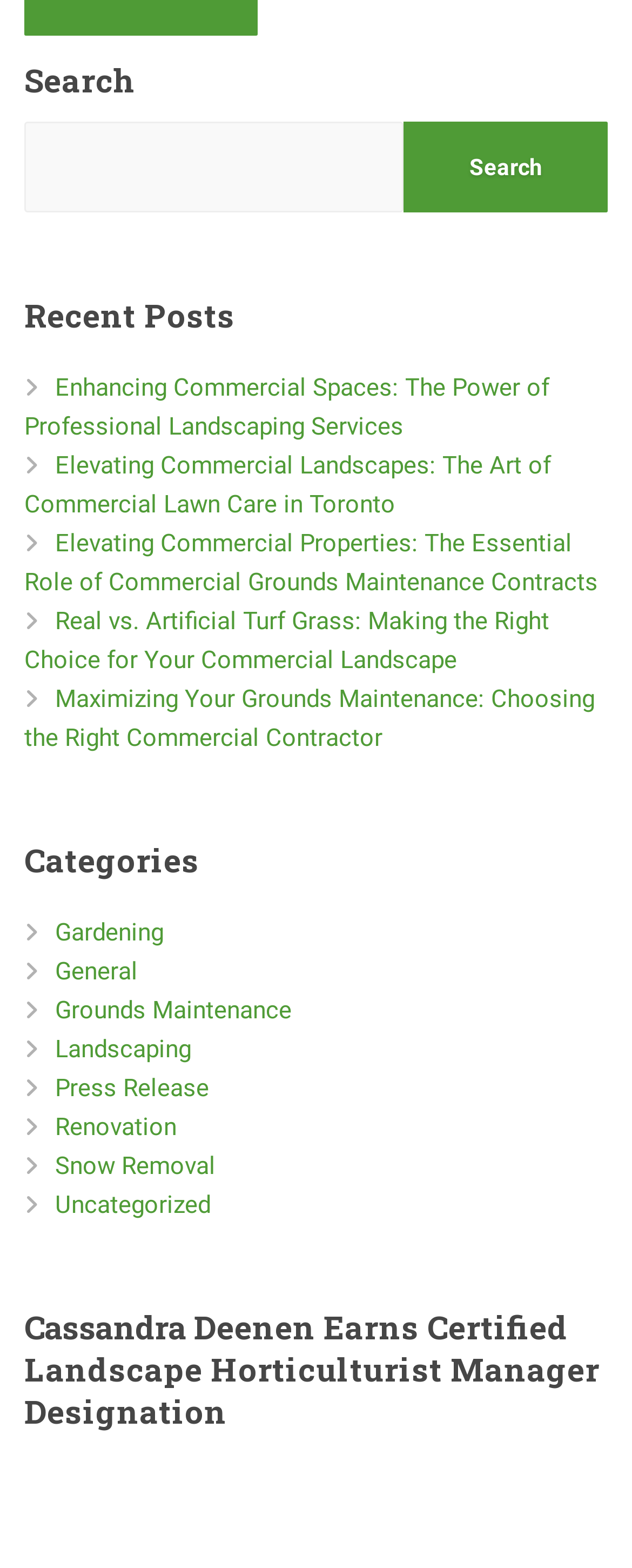Provide the bounding box coordinates of the UI element this sentence describes: "Uncategorized".

[0.038, 0.759, 0.333, 0.778]